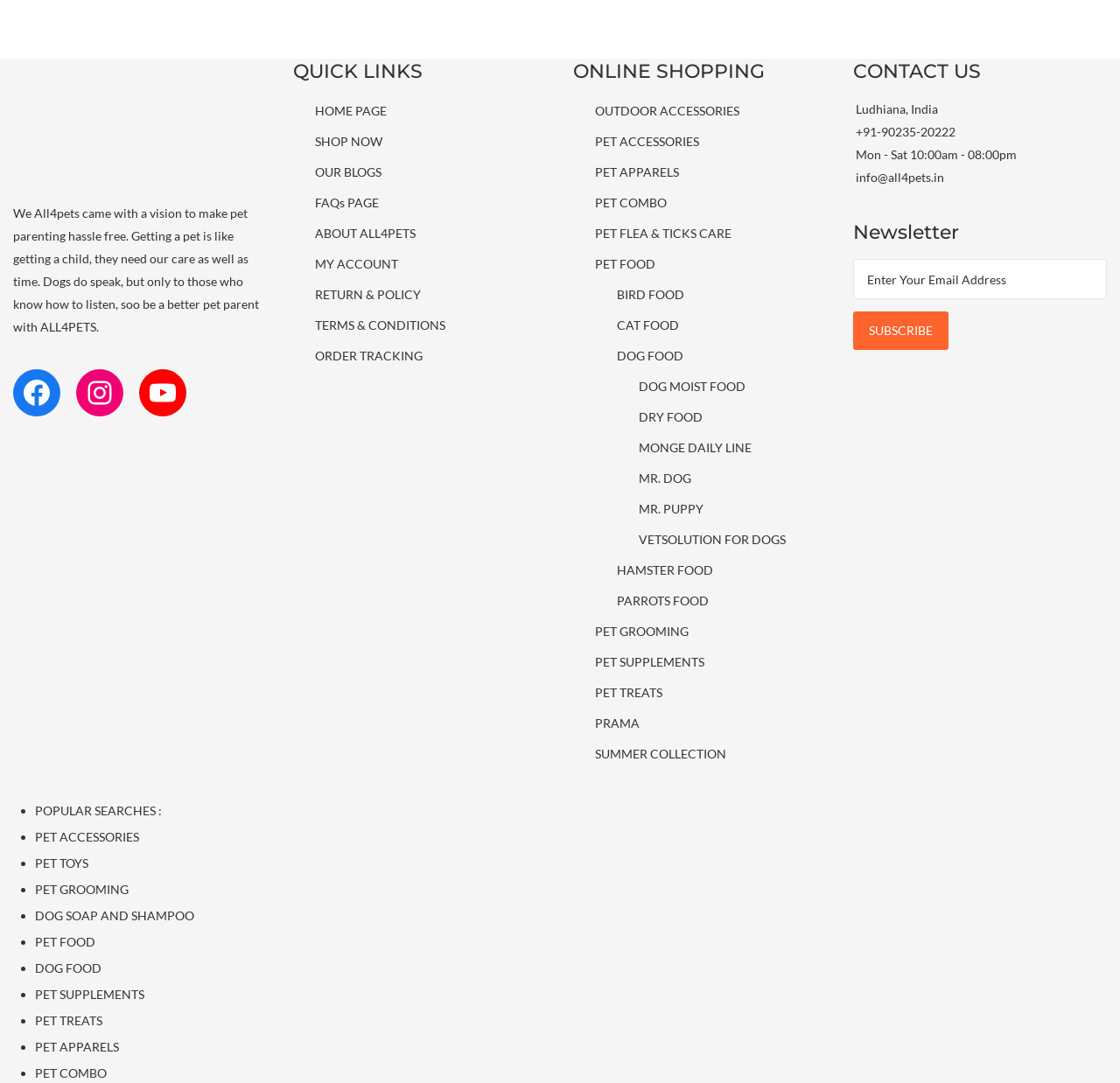Use a single word or phrase to answer this question: 
What is the vision of All4pets?

Make pet parenting hassle free